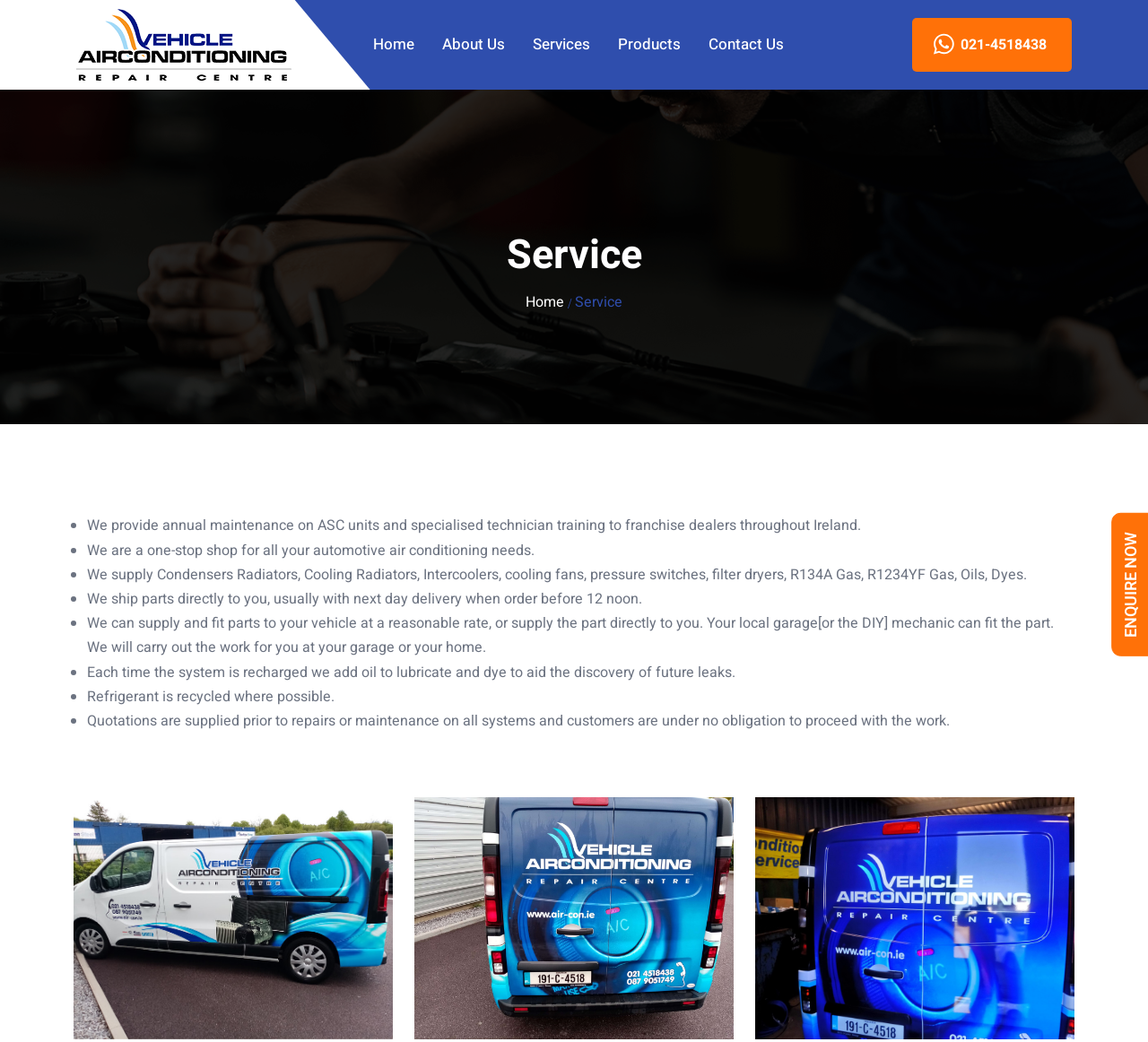Identify the bounding box coordinates for the region to click in order to carry out this instruction: "Search the website". Provide the coordinates using four float numbers between 0 and 1, formatted as [left, top, right, bottom].

None